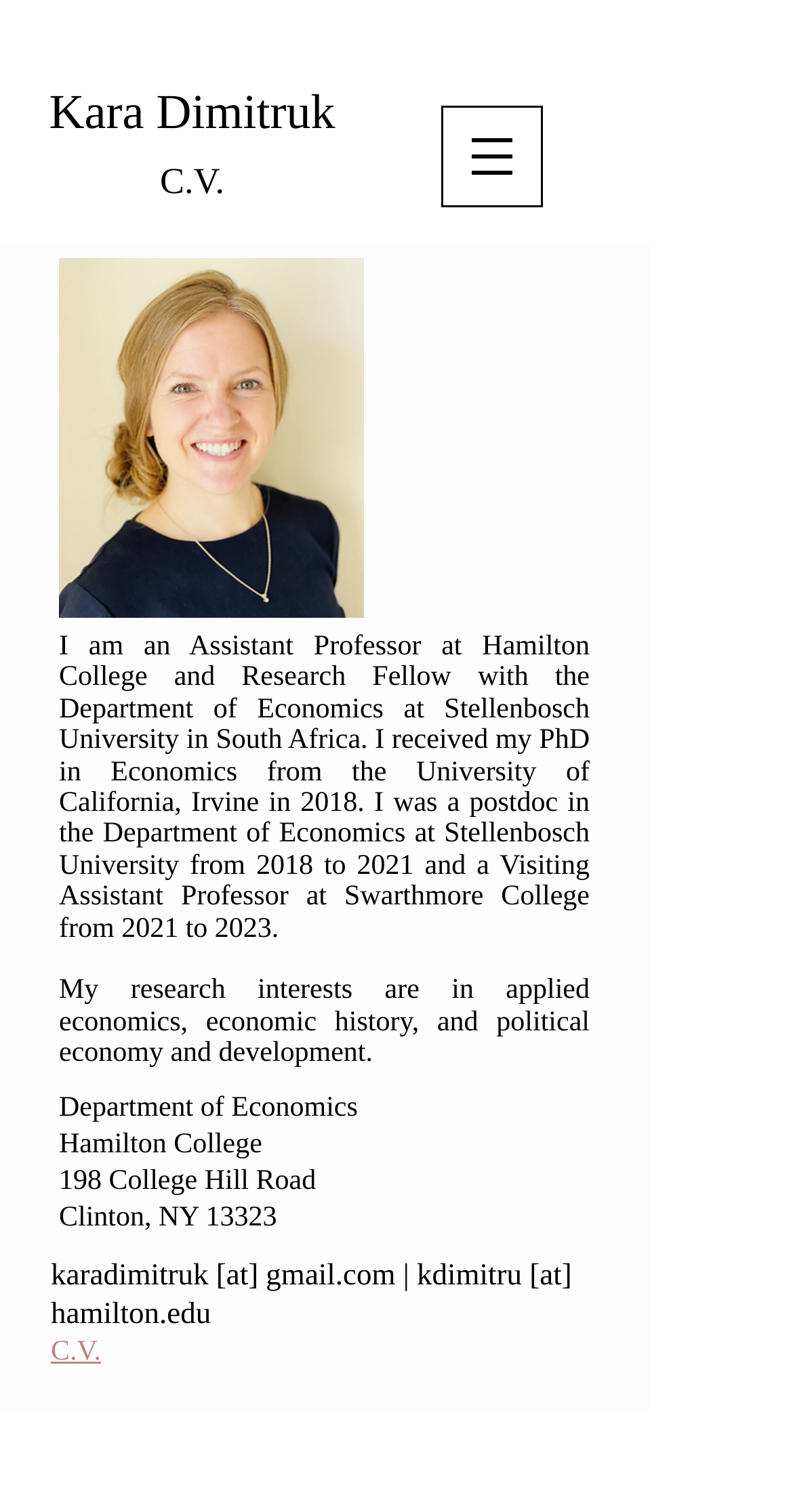What is Kara Dimitruk's profession?
Give a single word or phrase answer based on the content of the image.

Assistant Professor